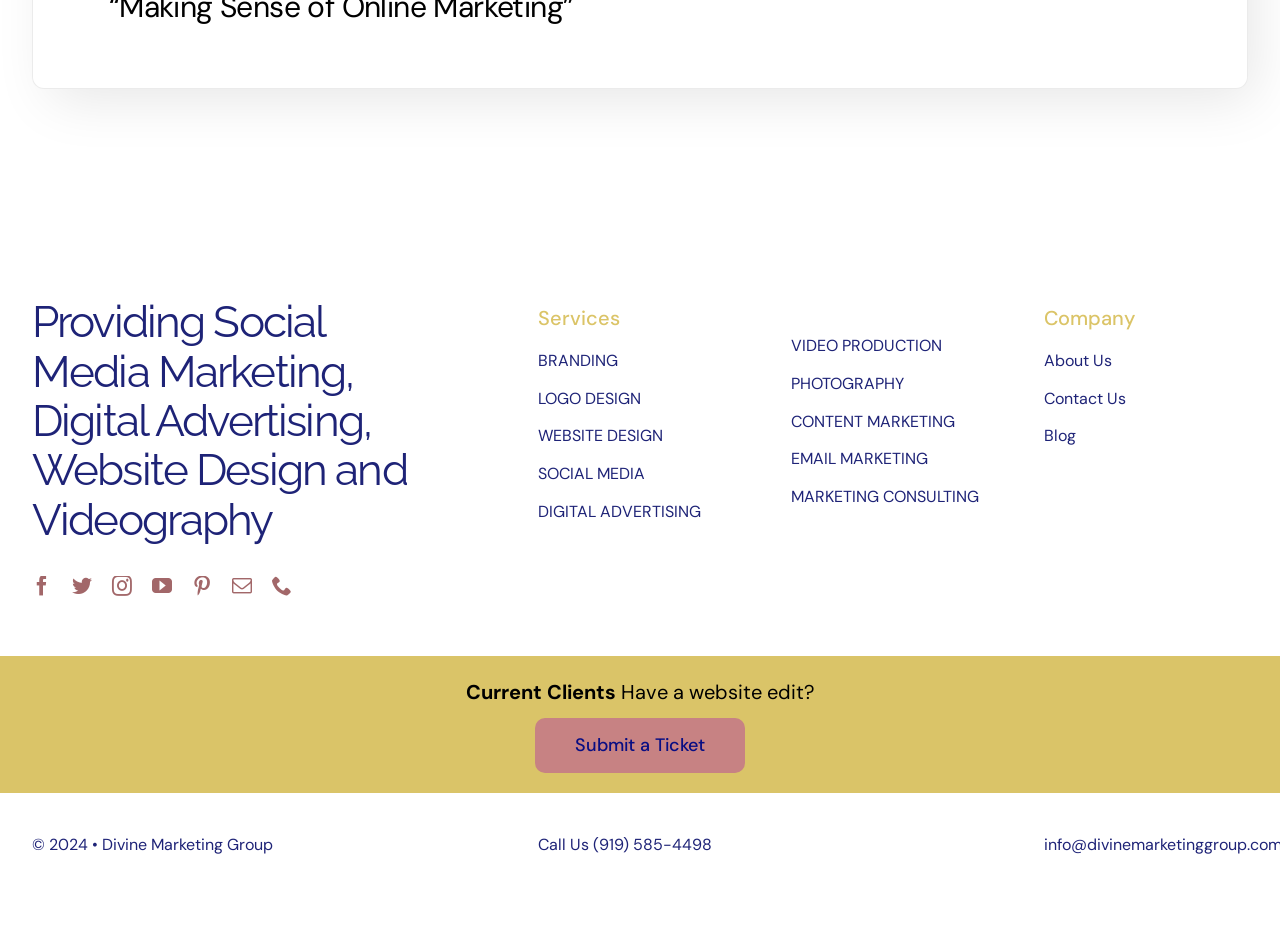Please find and report the bounding box coordinates of the element to click in order to perform the following action: "Explore Website Design services". The coordinates should be expressed as four float numbers between 0 and 1, in the format [left, top, right, bottom].

[0.42, 0.447, 0.58, 0.474]